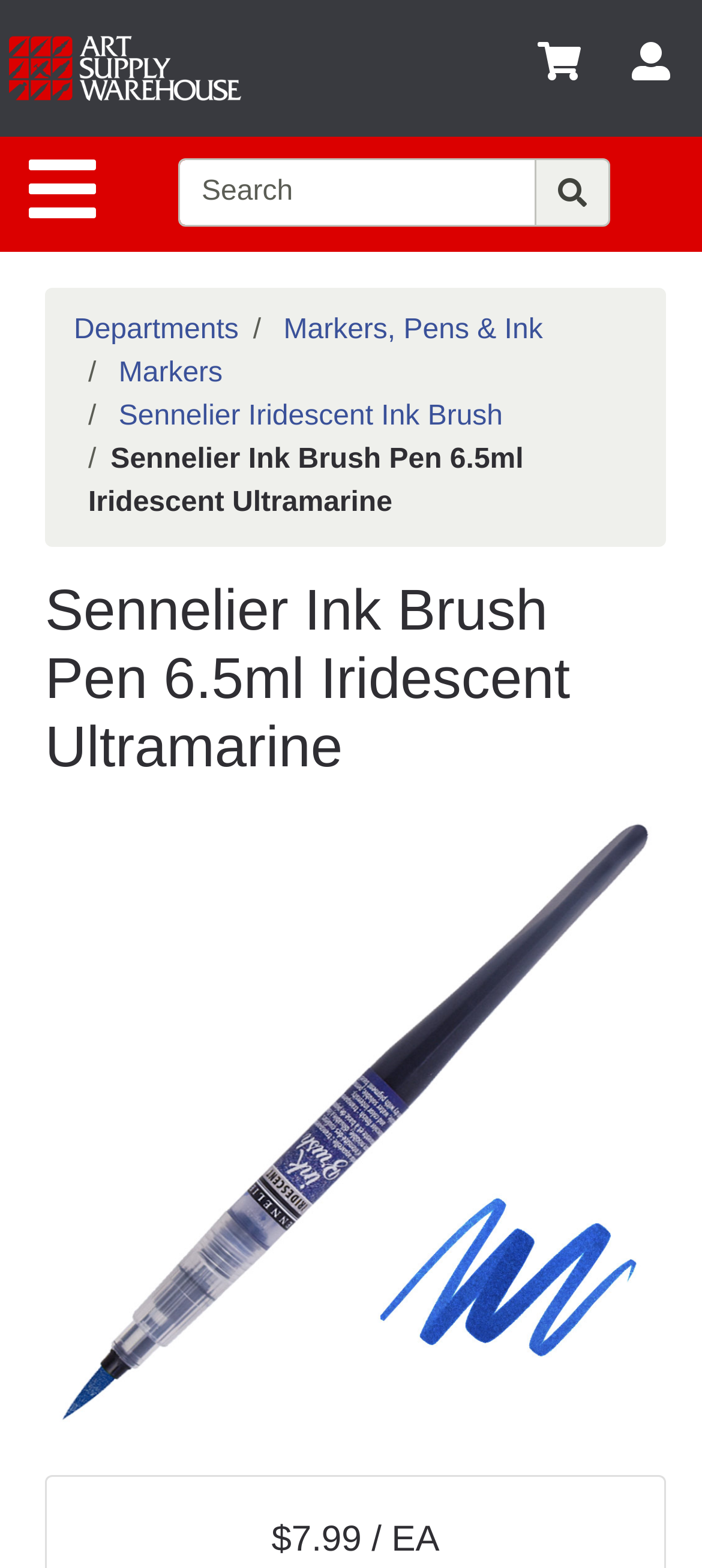Please identify the bounding box coordinates of the element that needs to be clicked to perform the following instruction: "Search for products".

[0.254, 0.1, 0.764, 0.144]